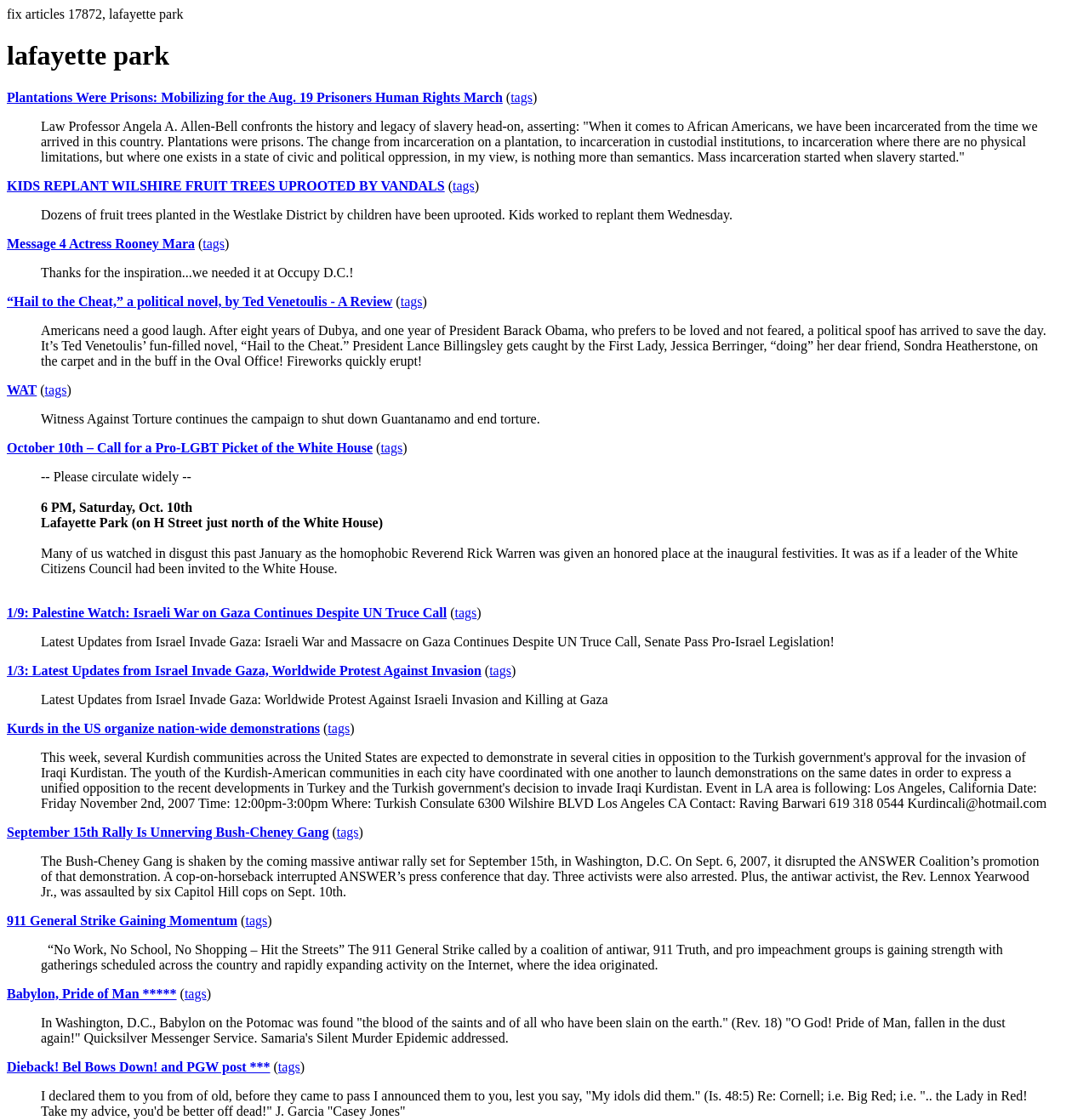Identify the bounding box coordinates for the element that needs to be clicked to fulfill this instruction: "Read the article 'KIDS REPLANT WILSHIRE FRUIT TREES UPROOTED BY VANDALS'". Provide the coordinates in the format of four float numbers between 0 and 1: [left, top, right, bottom].

[0.006, 0.159, 0.408, 0.172]